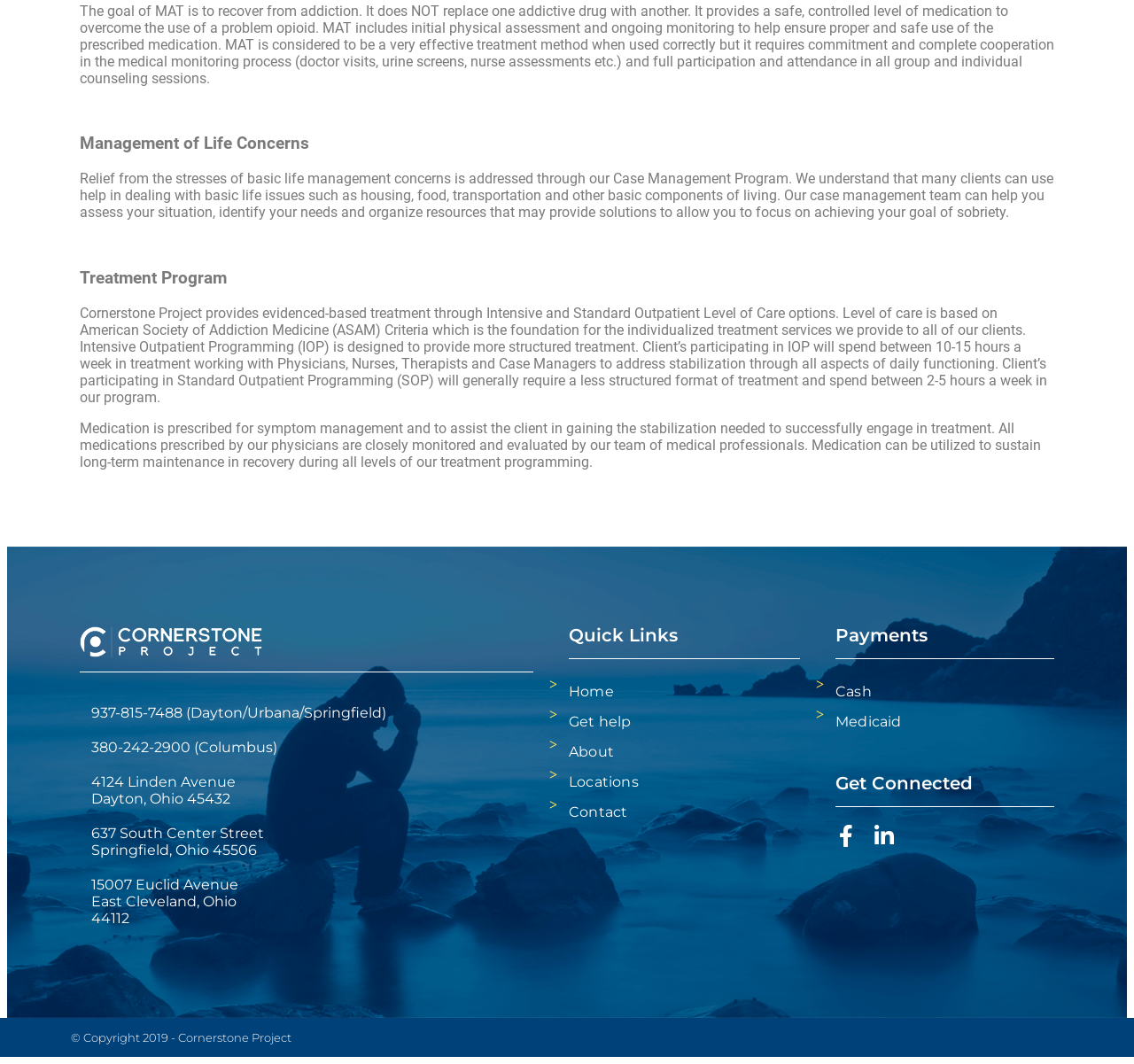What are the payment options?
Using the image, provide a concise answer in one word or a short phrase.

Cash and Medicaid